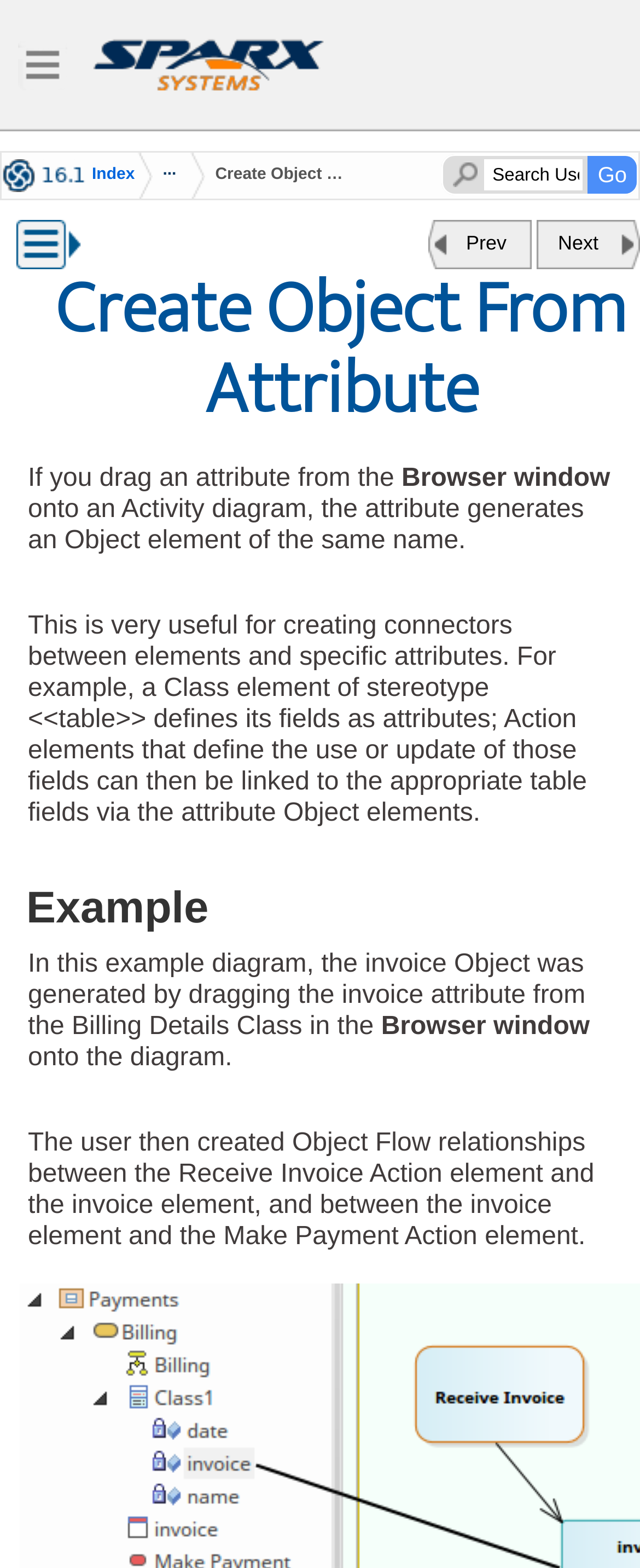Respond to the following question using a concise word or phrase: 
What is the name of the Object element generated in the example?

Invoice